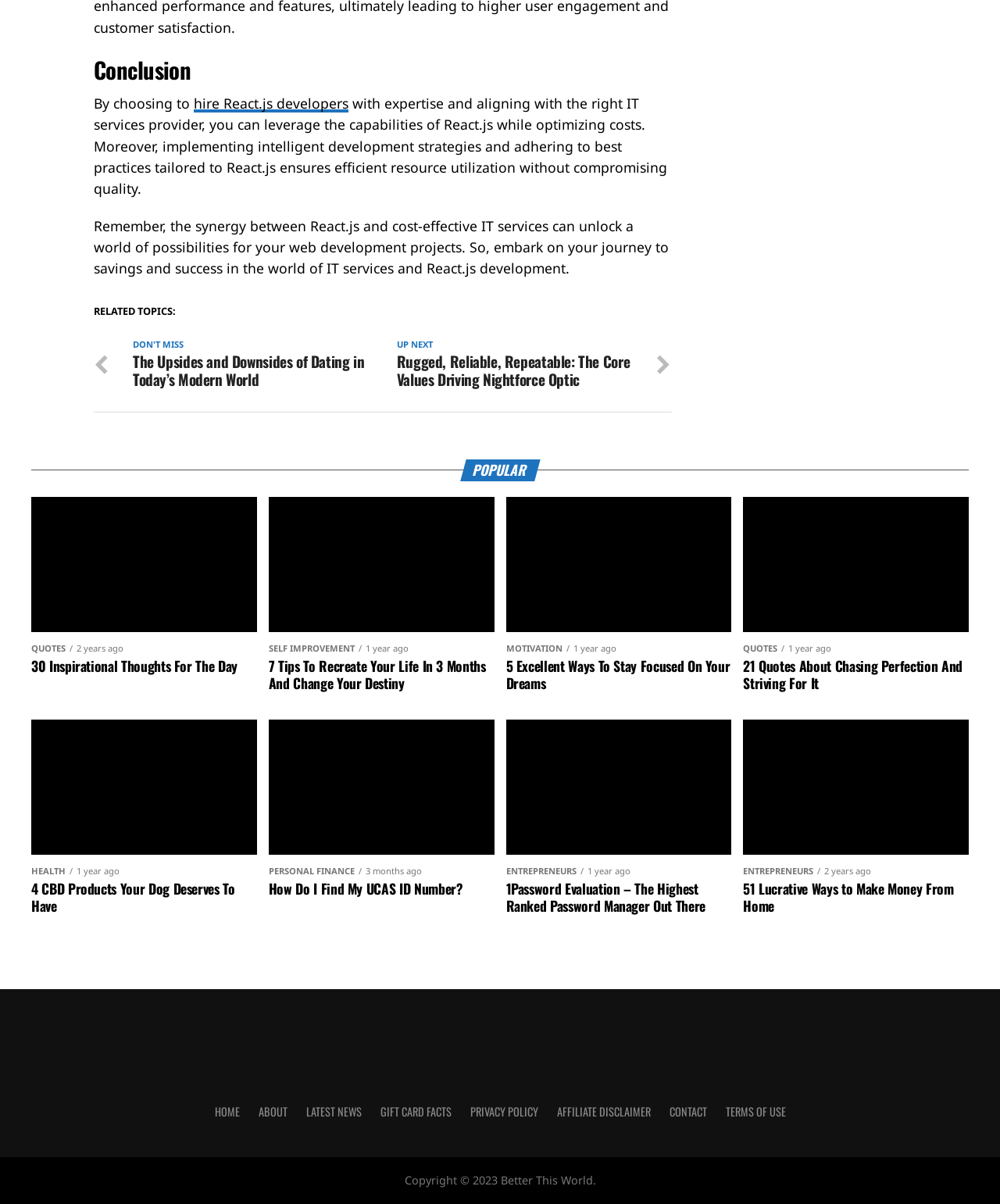Locate the bounding box coordinates of the area you need to click to fulfill this instruction: 'go to 'HOME''. The coordinates must be in the form of four float numbers ranging from 0 to 1: [left, top, right, bottom].

[0.214, 0.916, 0.239, 0.93]